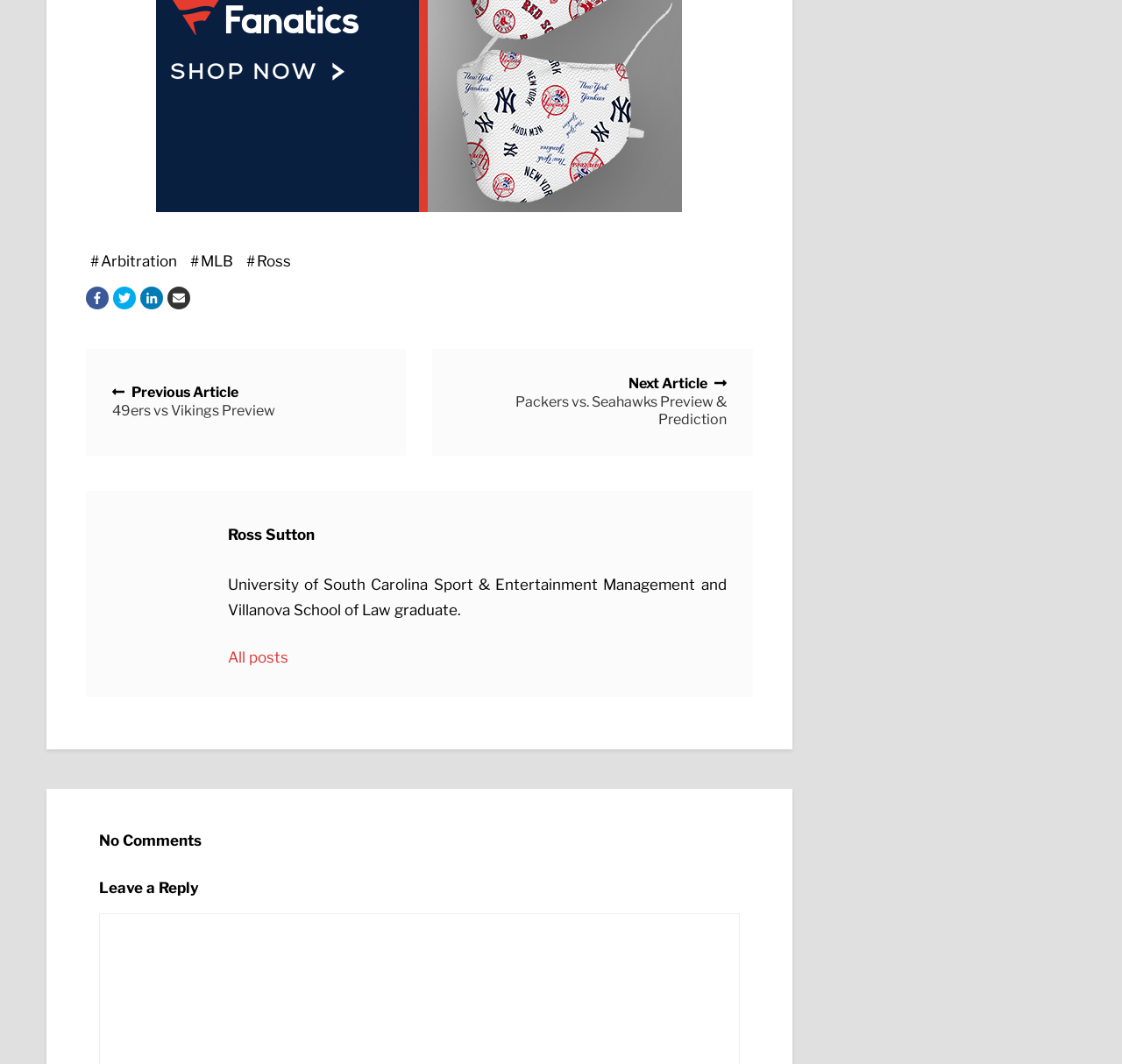How many comments are there on this article? Please answer the question using a single word or phrase based on the image.

No Comments